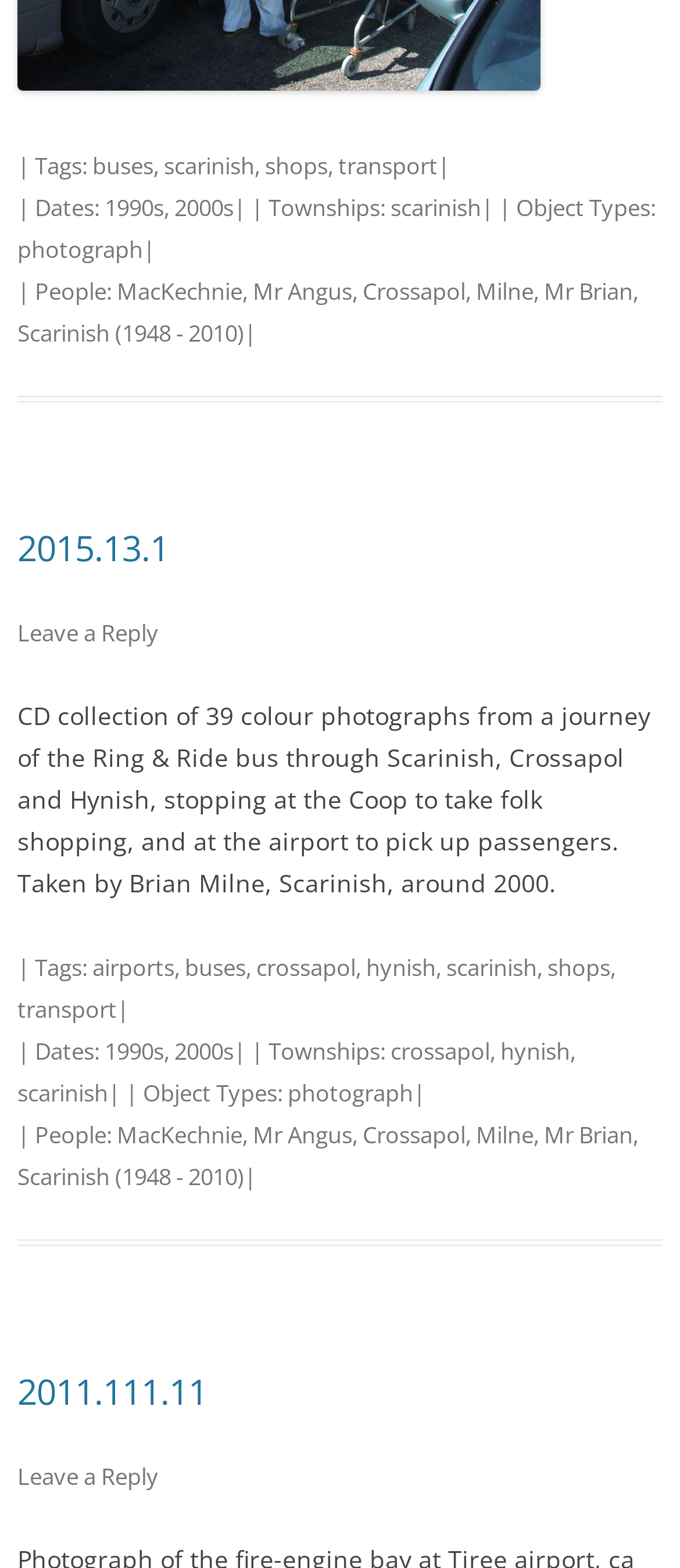Can you specify the bounding box coordinates of the area that needs to be clicked to fulfill the following instruction: "Click on the link to view photographs from a journey of the Ring & Ride bus"?

[0.026, 0.335, 0.249, 0.365]